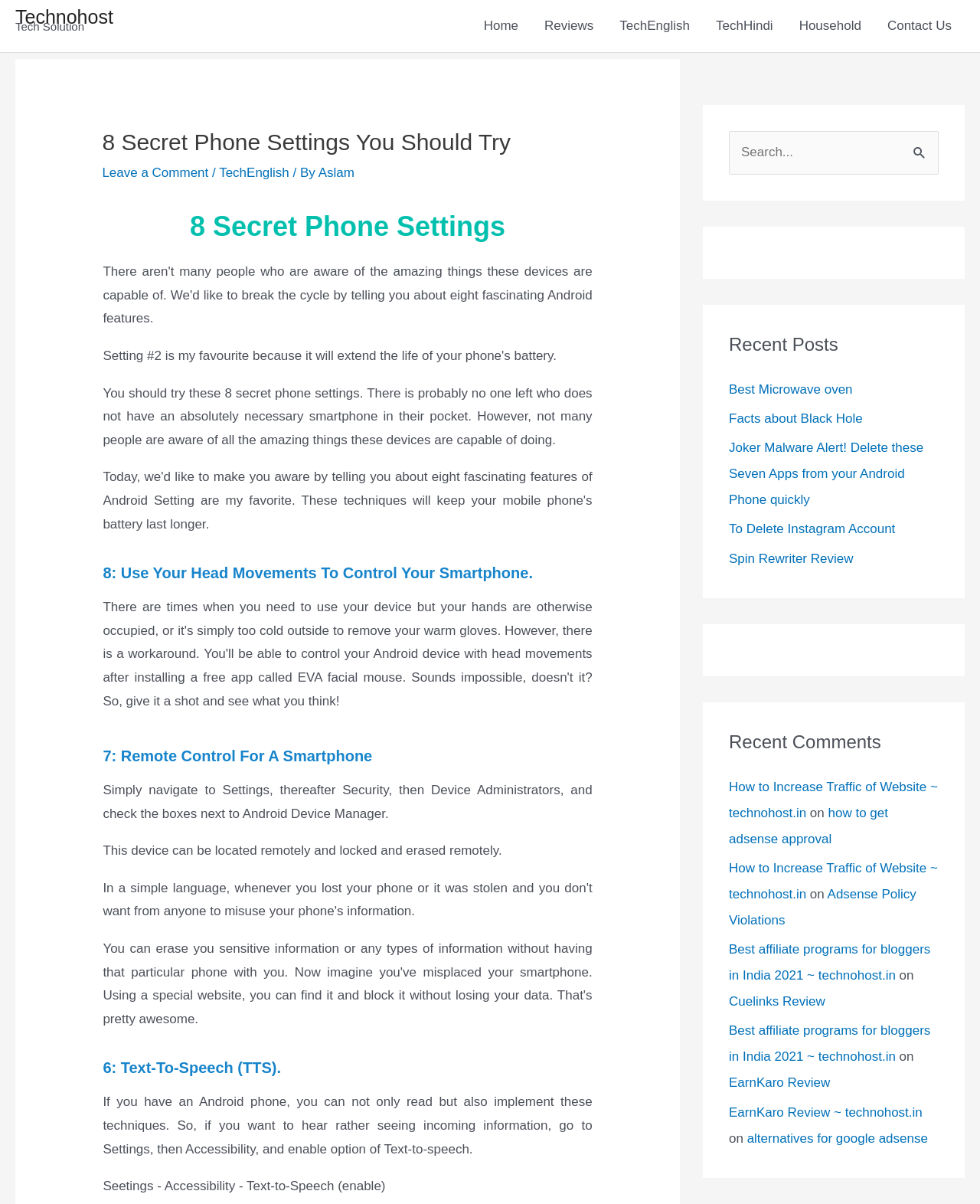What is the purpose of enabling Text-to-Speech (TTS)?
Answer the question with a single word or phrase derived from the image.

To hear incoming information